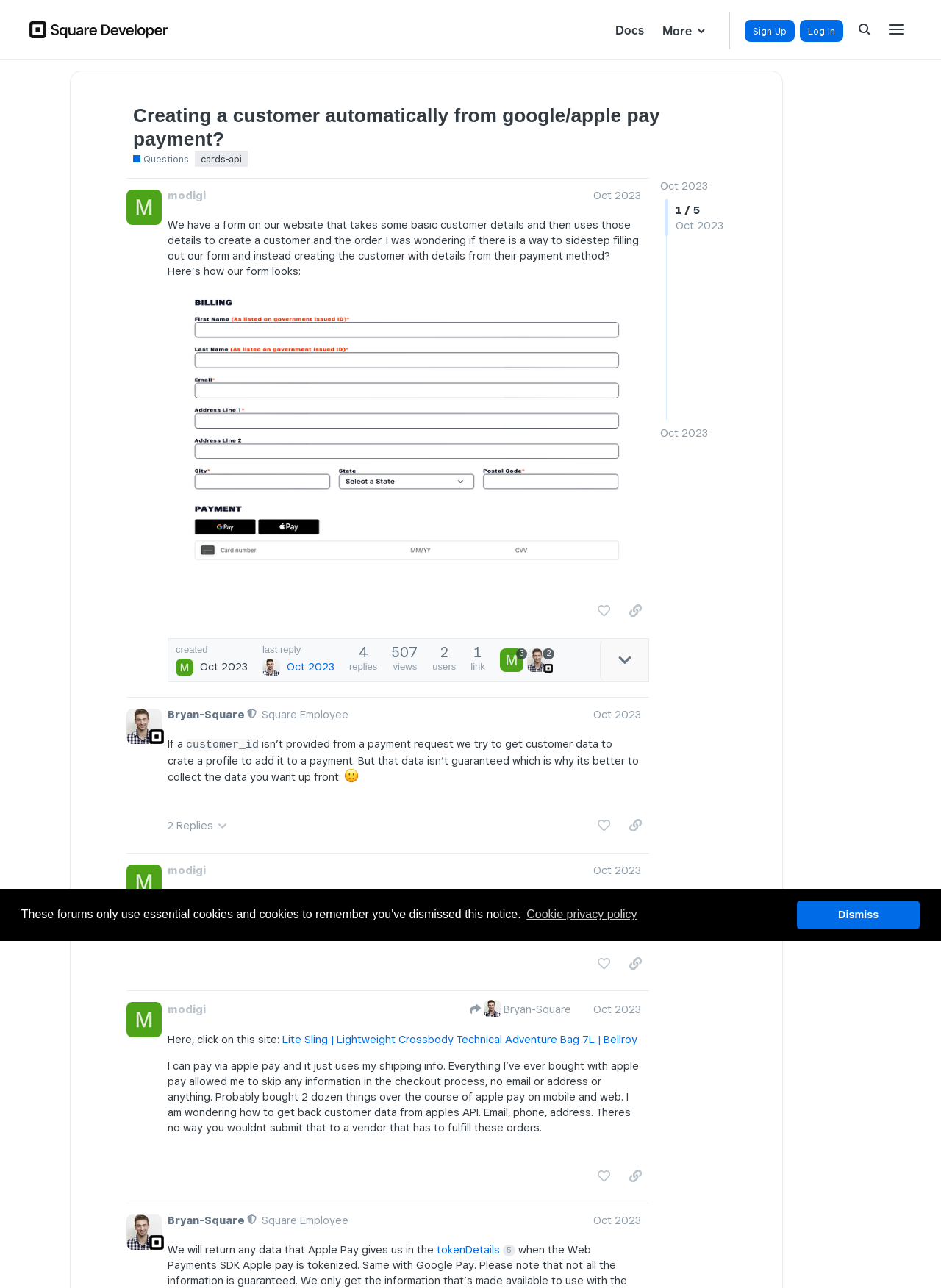What is the date of the latest reply in this thread?
Give a one-word or short-phrase answer derived from the screenshot.

Oct 4, 2023